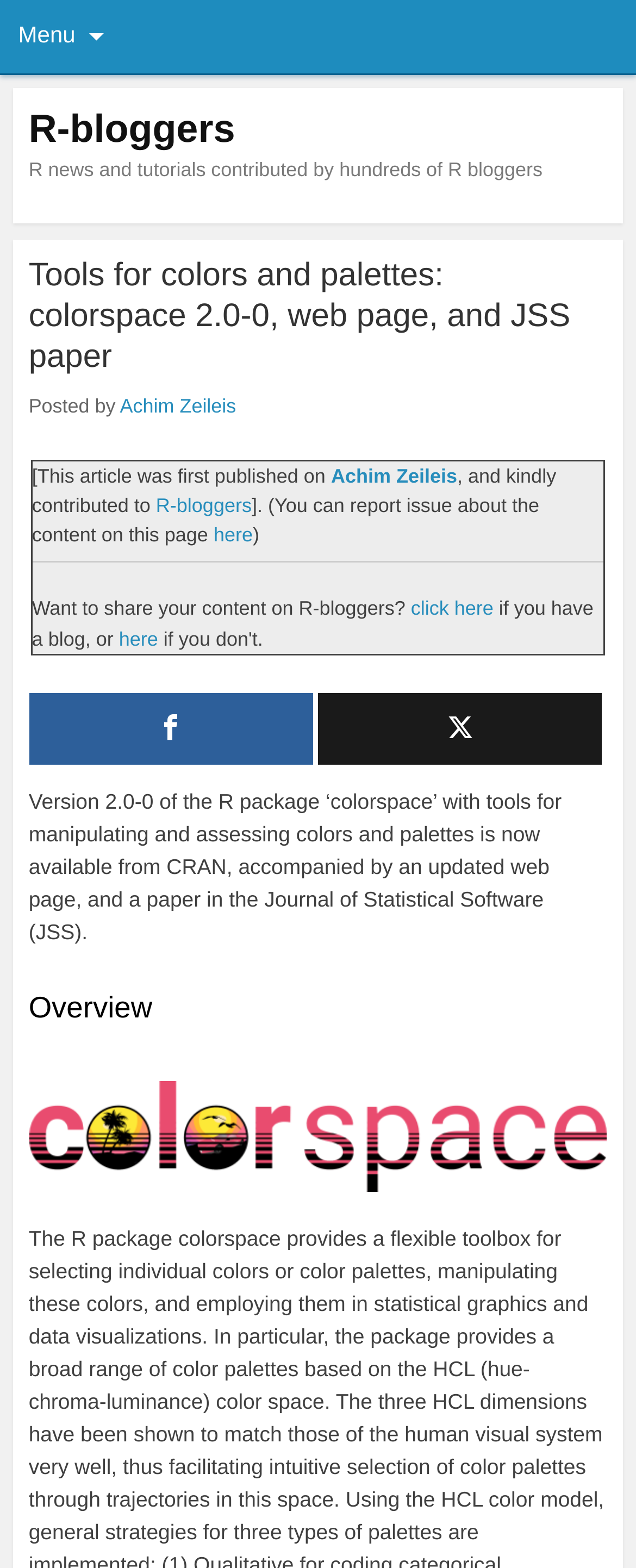Who is the author of the article?
Based on the image, answer the question in a detailed manner.

The question asks for the author of the article, which can be found in the text 'Posted by Achim Zeileis' and also in the link 'Achim Zeileis'. The answer is 'Achim Zeileis'.